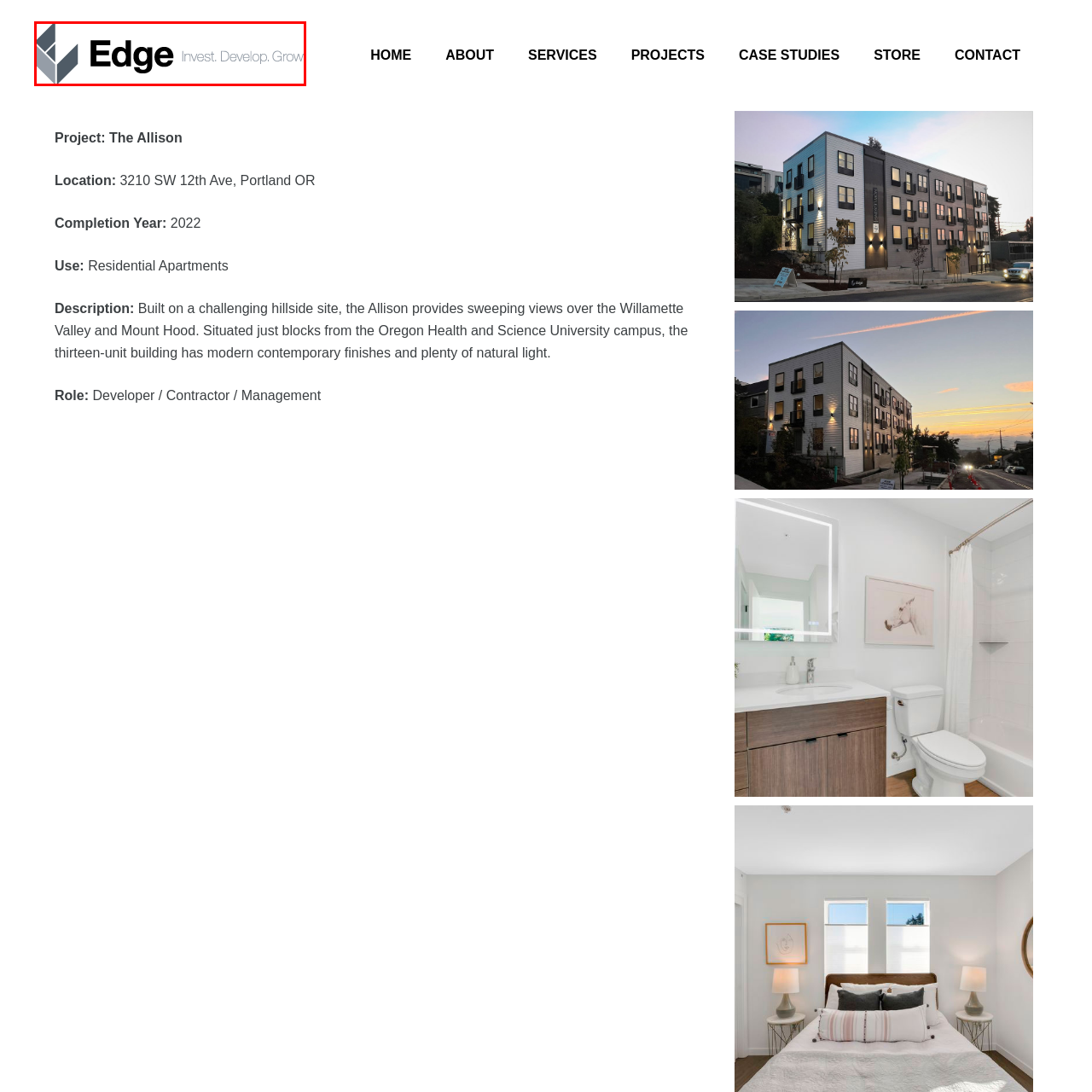What is the focus of the company?
Carefully examine the image highlighted by the red bounding box and provide a detailed answer to the question.

The logo visually suggests a connection to real estate or development, emphasizing the company's focus on investment and growth in these sectors, as stated in the tagline 'Invest. Develop. Grow'.